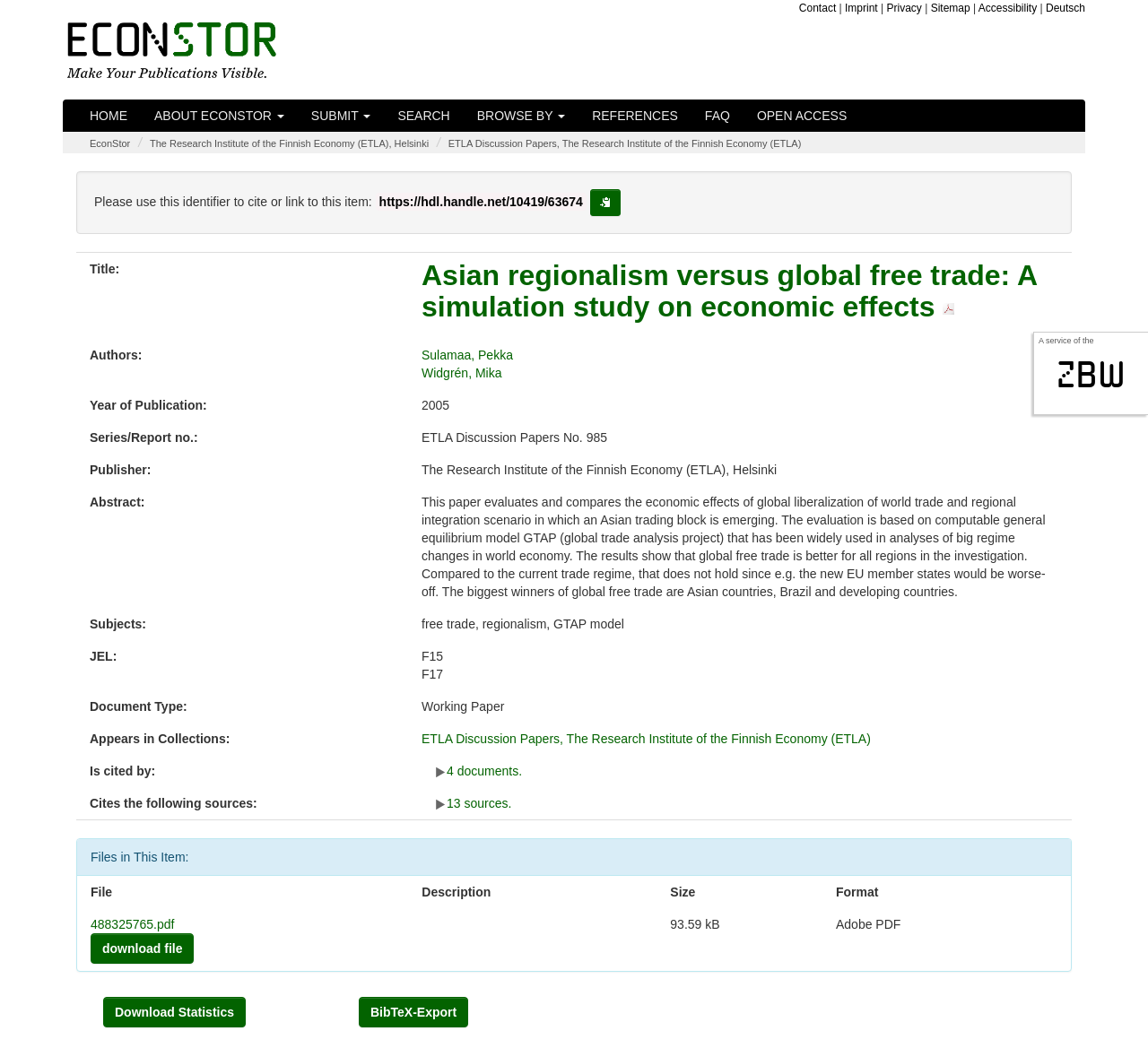Please find the bounding box coordinates in the format (top-left x, top-left y, bottom-right x, bottom-right y) for the given element description. Ensure the coordinates are floating point numbers between 0 and 1. Description: copy to clipboard

[0.514, 0.18, 0.54, 0.206]